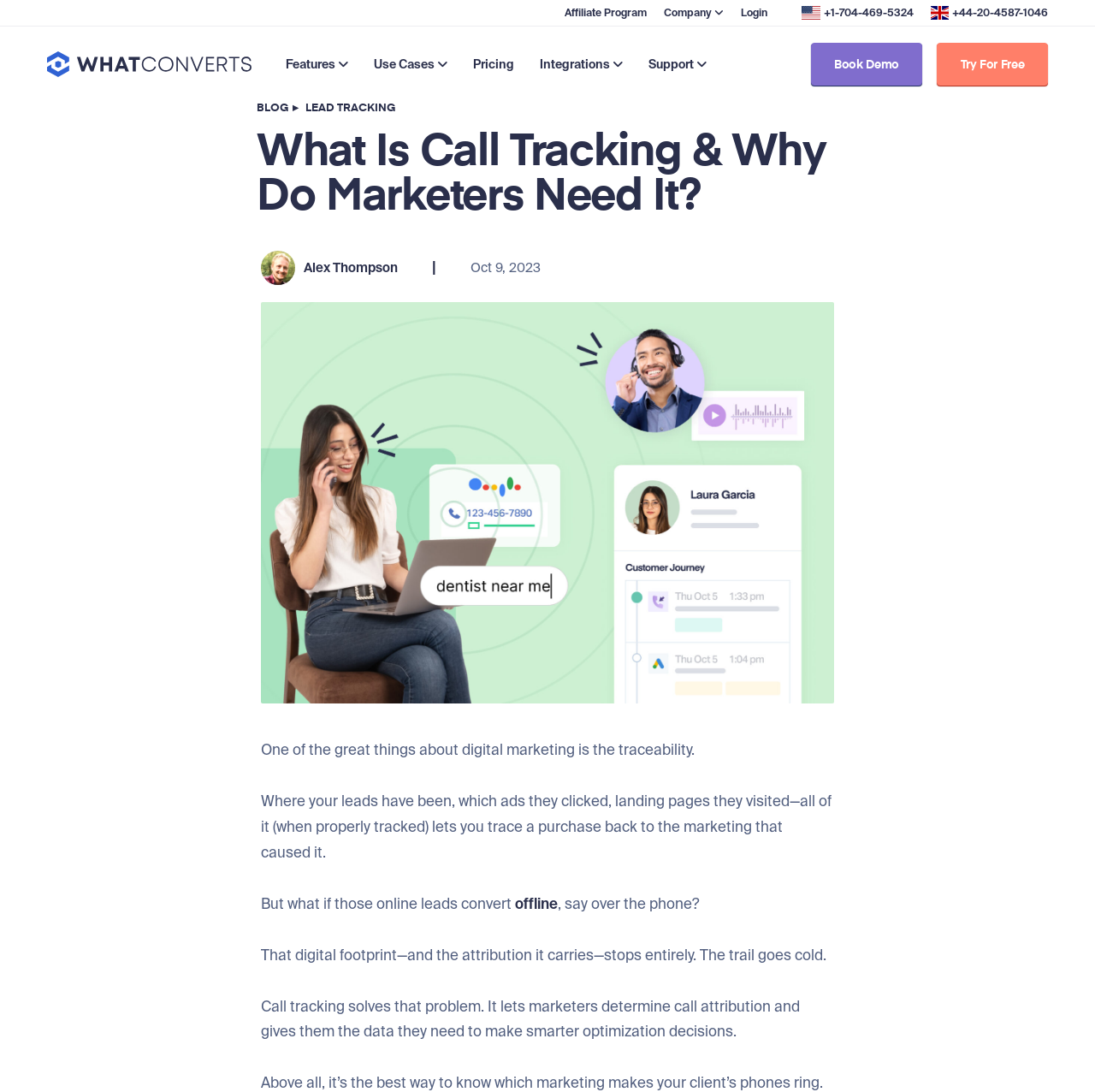Identify and provide the main heading of the webpage.

What Is Call Tracking & Why Do Marketers Need It?